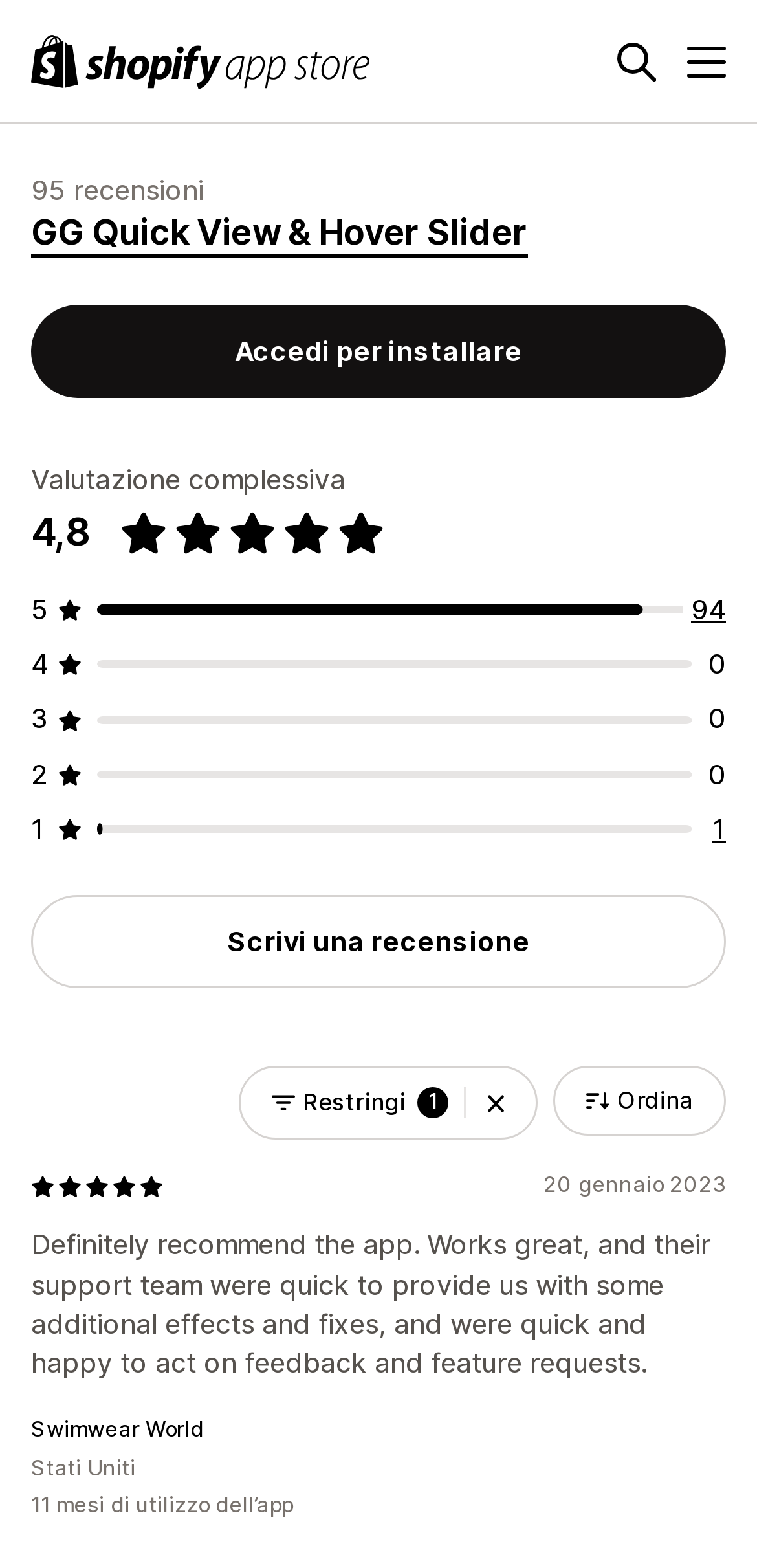Please identify the primary heading of the webpage and give its text content.

GG Quick View & Hover Slider
95 recensioni